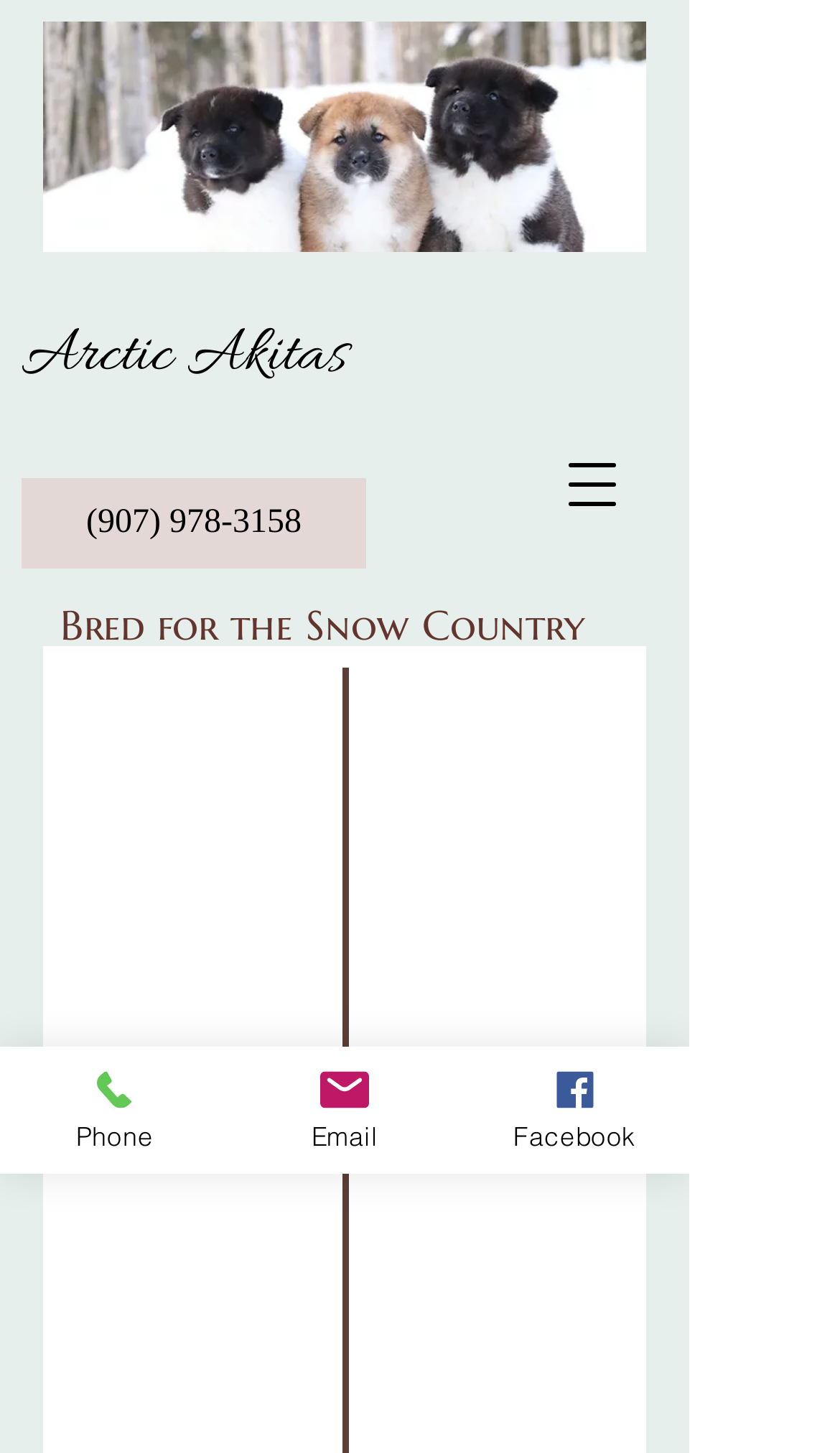Determine the bounding box coordinates (top-left x, top-left y, bottom-right x, bottom-right y) of the UI element described in the following text: Phone

[0.0, 0.72, 0.274, 0.808]